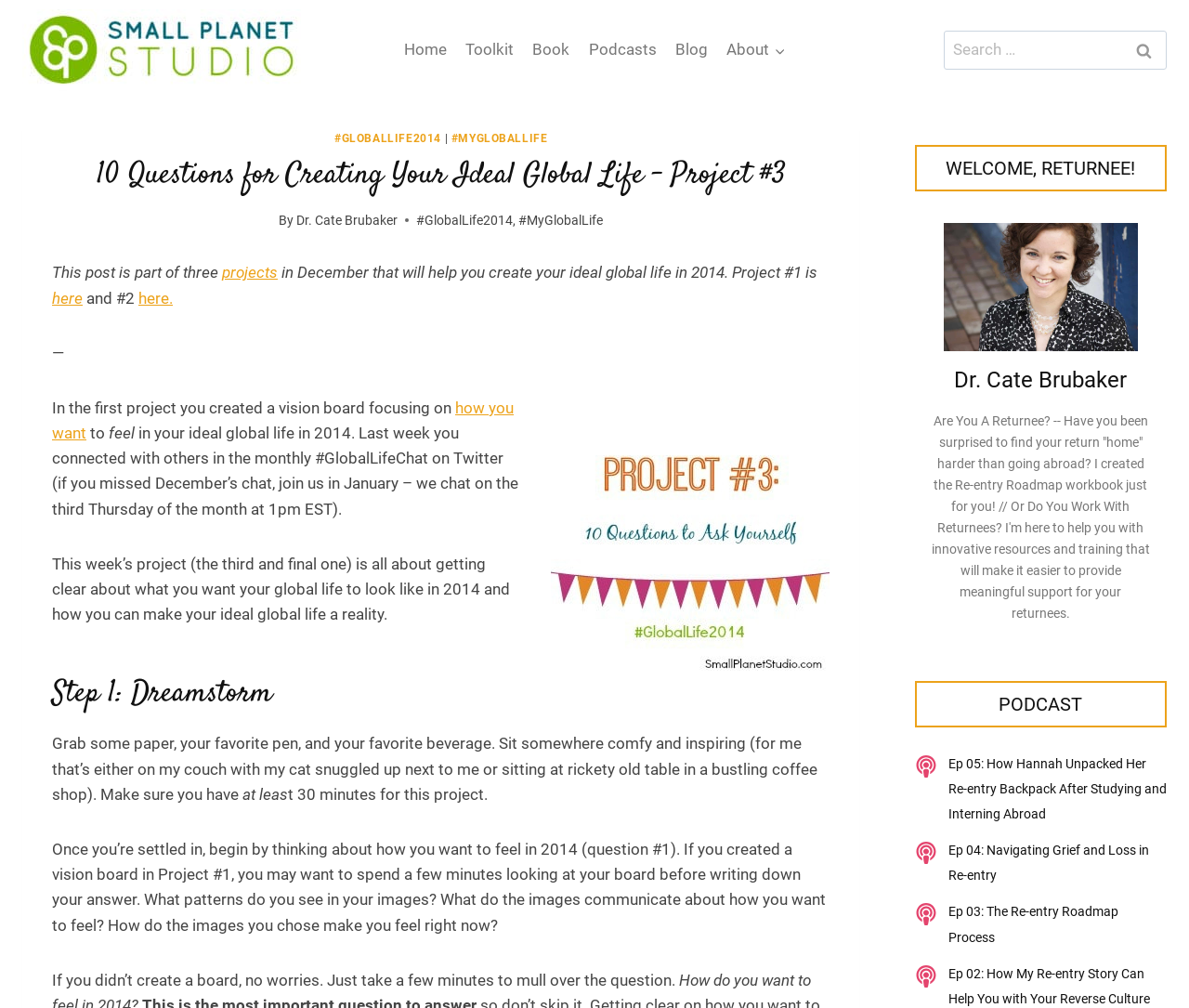Can you find the bounding box coordinates for the UI element given this description: "here"? Provide the coordinates as four float numbers between 0 and 1: [left, top, right, bottom].

[0.044, 0.286, 0.07, 0.305]